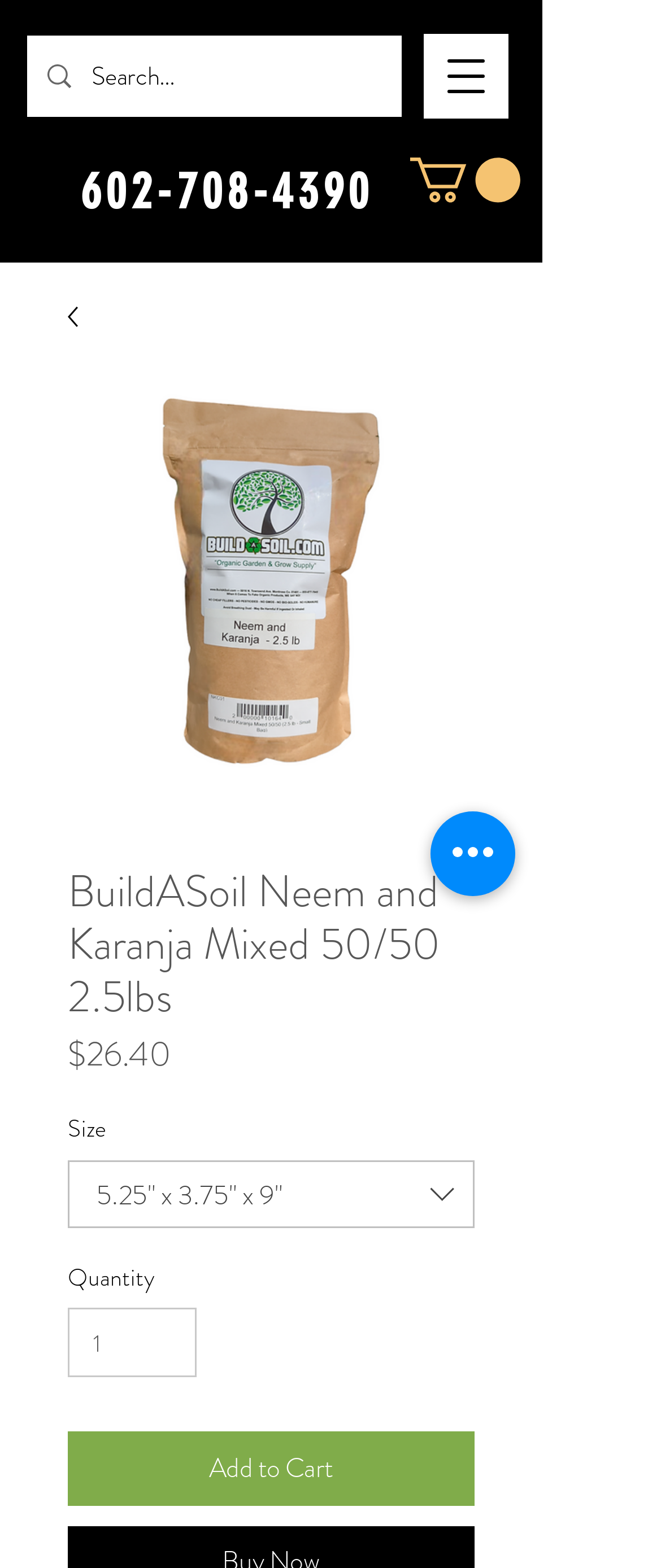What is the price of the product?
Refer to the image and provide a thorough answer to the question.

The price of the product can be found on the webpage by looking at the section that displays the product details. In this section, there is a label 'Price' followed by the actual price, which is $26.40.